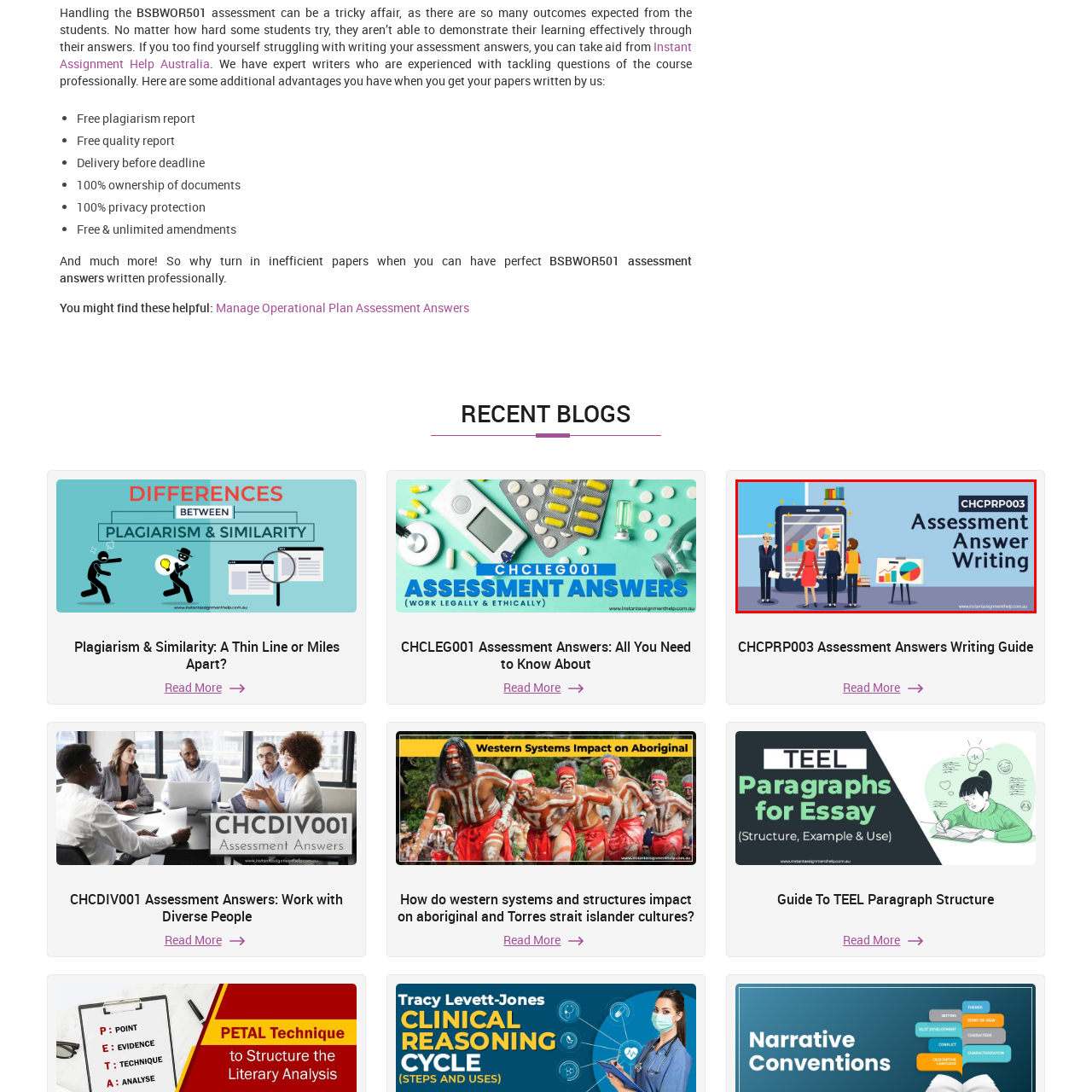Explain in detail what is depicted in the image within the red-bordered box.

The image visually represents the concept of "Assessment Answer Writing" specifically related to the CHCPRP003 course. In the foreground, a diverse group of individuals is engaged in a discussion while reviewing visual data on a large smartphone display. This device showcases various charts and graphs, symbolizing the analytical aspects of assessment tasks. To the right, a presentation board exhibits additional graphs, reinforcing the theme of data interpretation and effective writing strategies. The overall design employs bright colors and a professional yet approachable aesthetic, emphasizing the importance of quality assessment answers in academic settings.